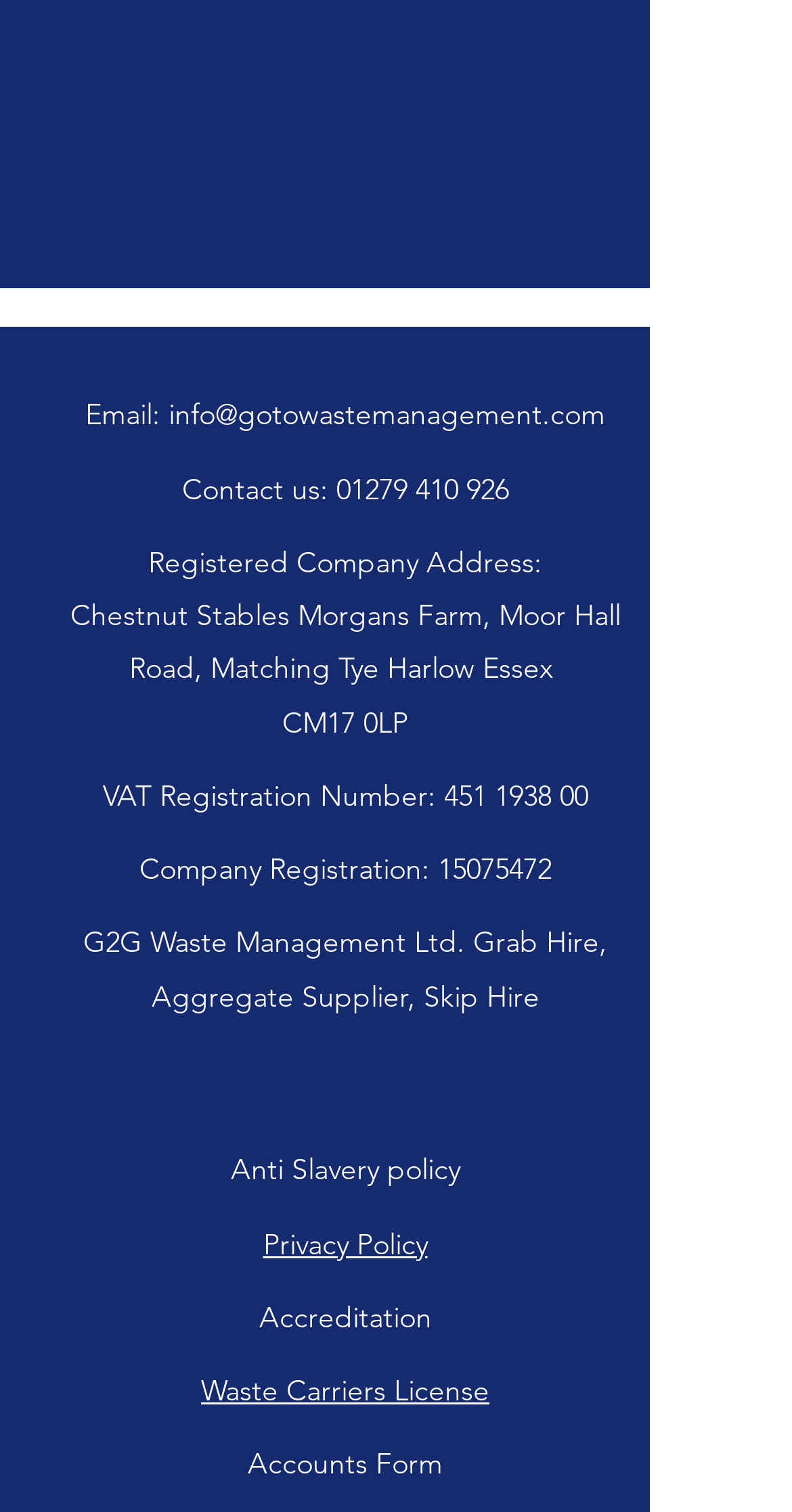What is the company's email address?
Provide a thorough and detailed answer to the question.

I found the company's email address by looking at the 'Email:' label and the corresponding link text, which is 'info@gotowastemanagement.com'.